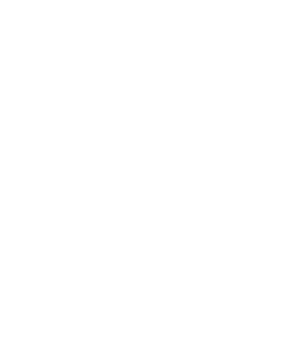Create a detailed narrative for the image.

This image likely represents the sculptural work of Jaume Mir, a significant figure in the world of sculpture. Mir is noted for his contributions to the art from the Balearic Islands, where he was born. The piece might be associated with his early works, particularly during the 1930s, as he evolved through his studies and engagements with other artists of his time.

In the context of his biography, Jaume Mir was born in Felanitx in 1915 and began his artistic journey as a young boy, working alongside his father. Throughout his career, he received various accolades and contributed impactful public sculptures, including the notable "España rompe sus yugos" in 1938. His artistic style and themes reflect a deep connection to his roots and the cultural heritage of Mallorca.

This image is part of a broader exploration of his life and works, highlighting the significant milestones and the rich narrative of Mir's artistic legacy, which resonates within contemporary sculpture.